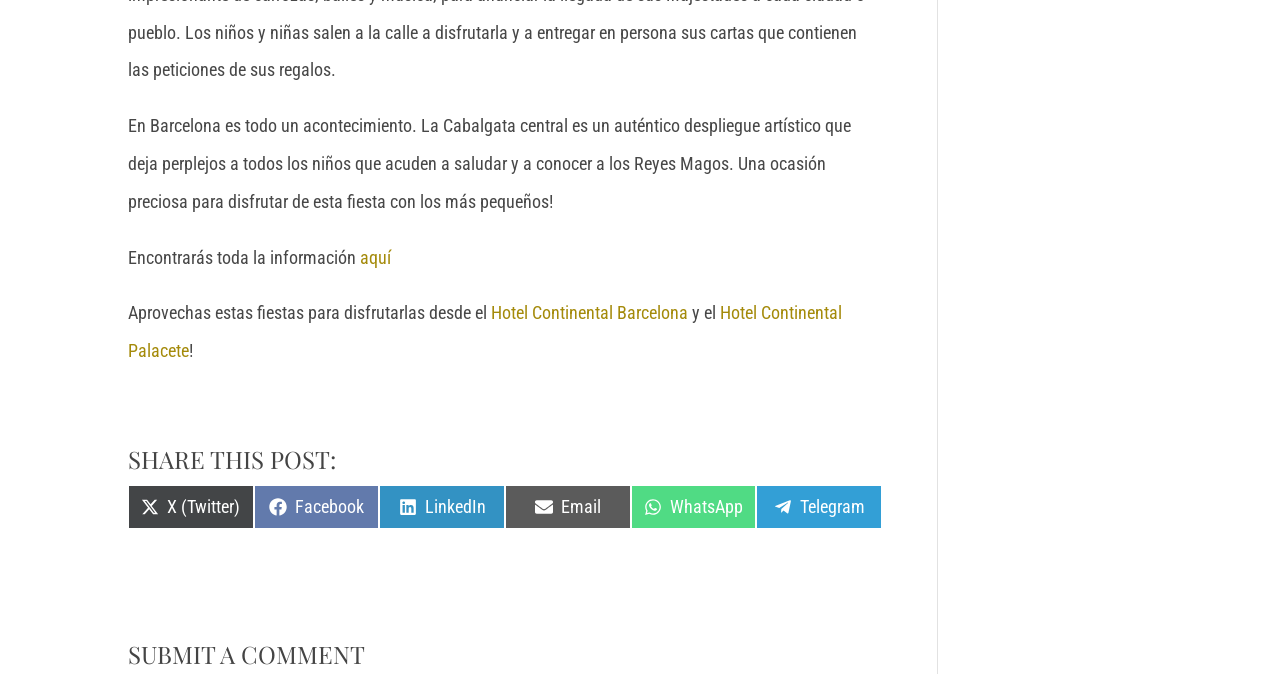Calculate the bounding box coordinates of the UI element given the description: "Share on X (Twitter)".

[0.1, 0.72, 0.198, 0.785]